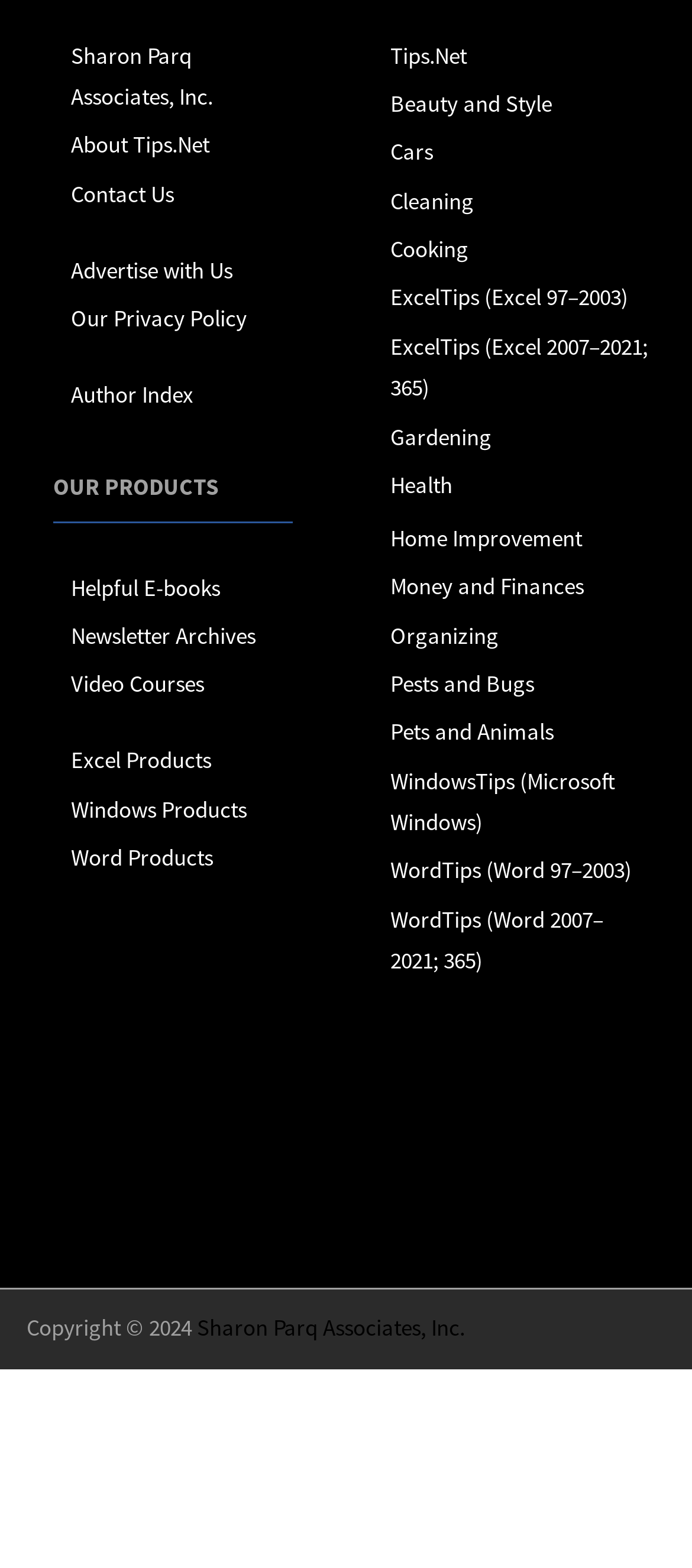How many links are there under 'OUR PRODUCTS'?
Give a thorough and detailed response to the question.

I counted the number of links under the 'OUR PRODUCTS' heading, which are 'Helpful E-books', 'Newsletter Archives', 'Video Courses', 'Excel Products', 'Windows Products', 'Word Products', and found 6 links.